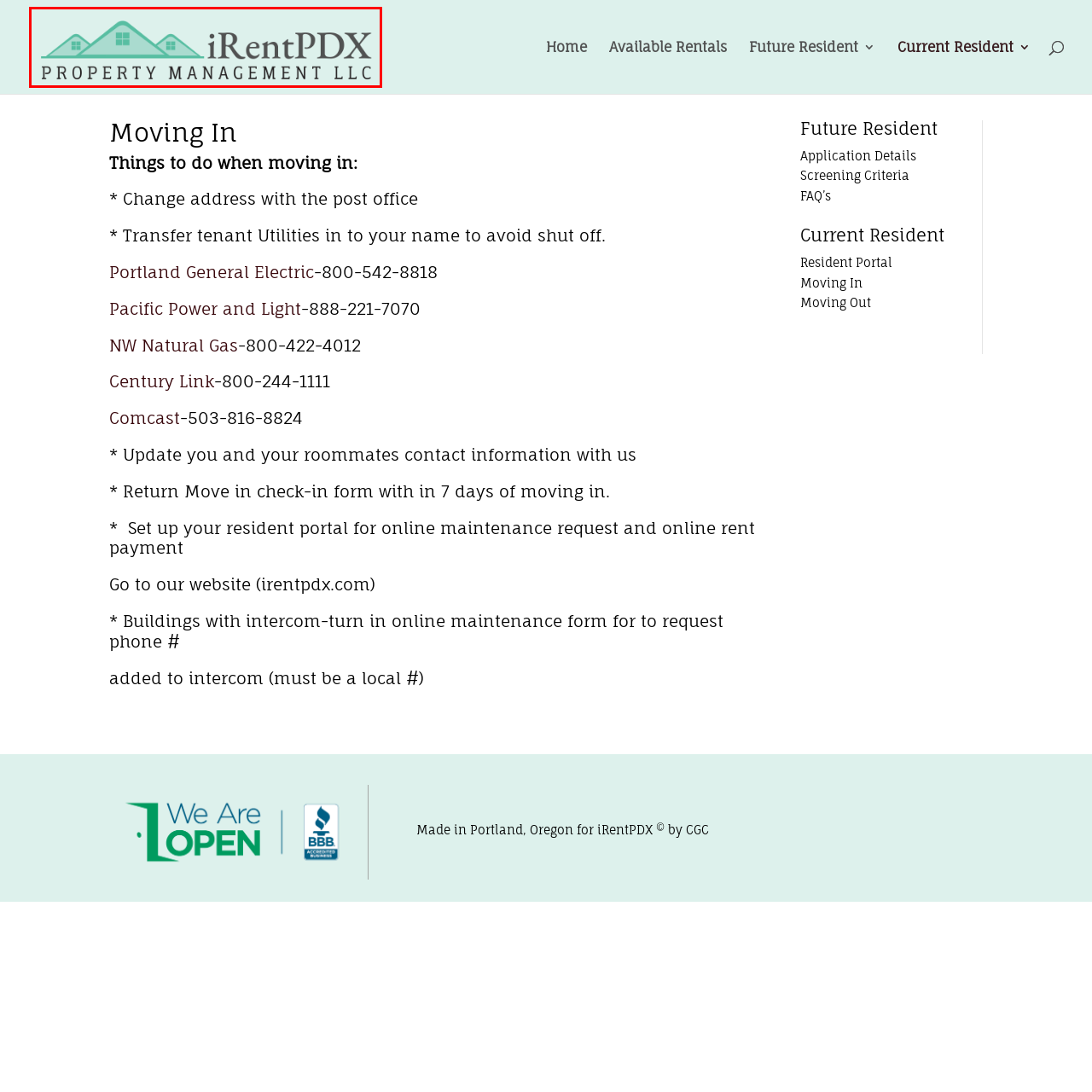Observe the content inside the red rectangle, What is the company name displayed in the logo? 
Give your answer in just one word or phrase.

iRentPDX